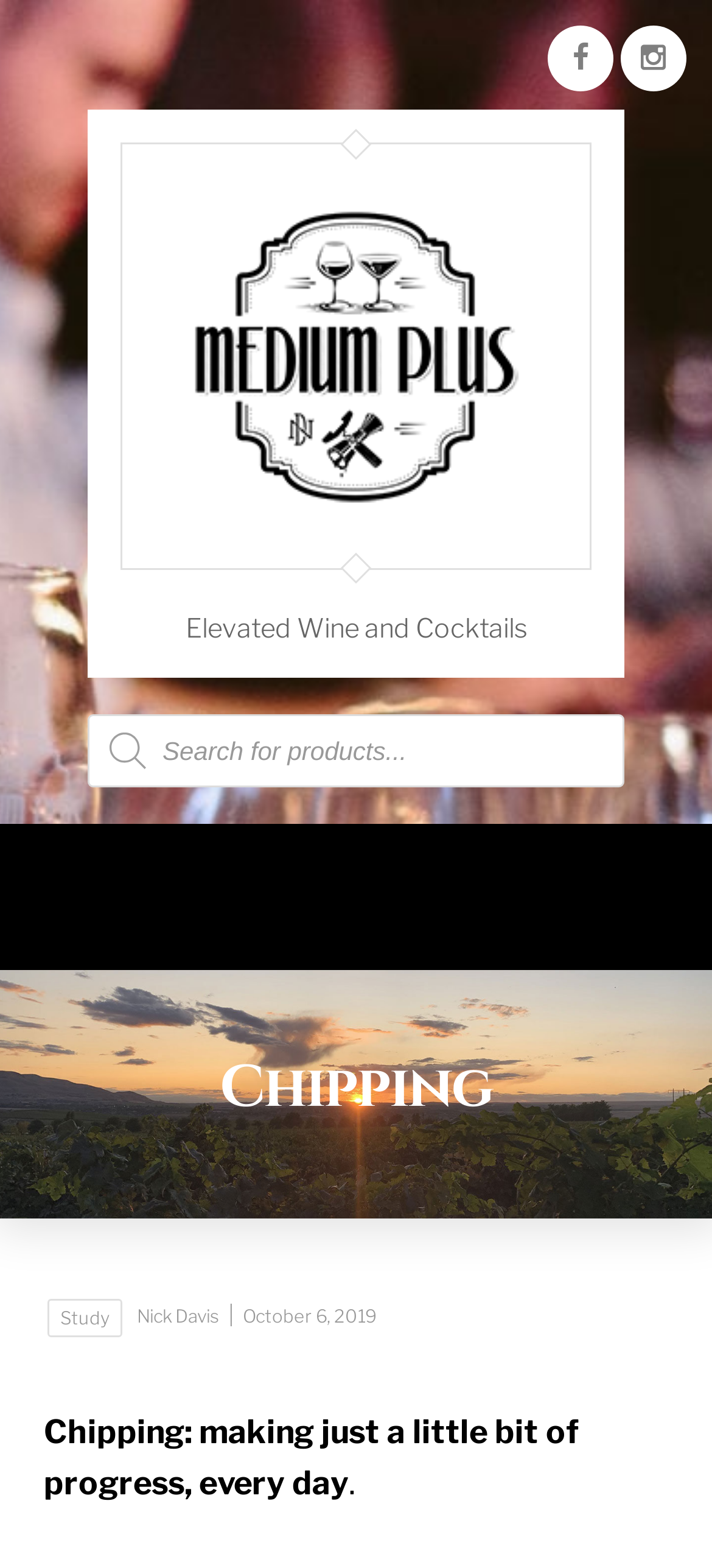What is the purpose of the search box?
Analyze the image and deliver a detailed answer to the question.

I found a search box on the page with a placeholder text 'Products search', which suggests that the purpose of the search box is to search for products.